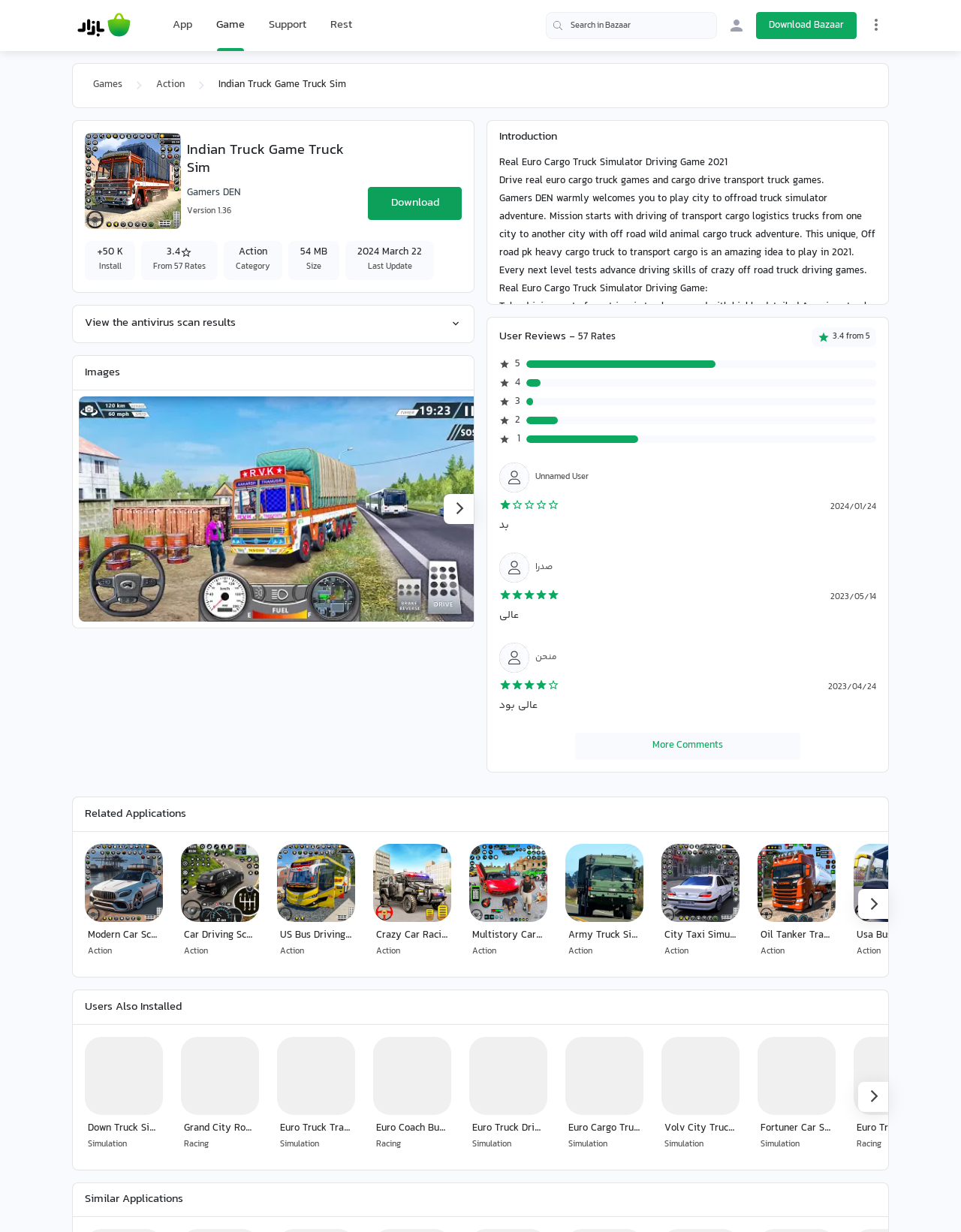Could you highlight the region that needs to be clicked to execute the instruction: "View the antivirus scan results"?

[0.088, 0.255, 0.245, 0.27]